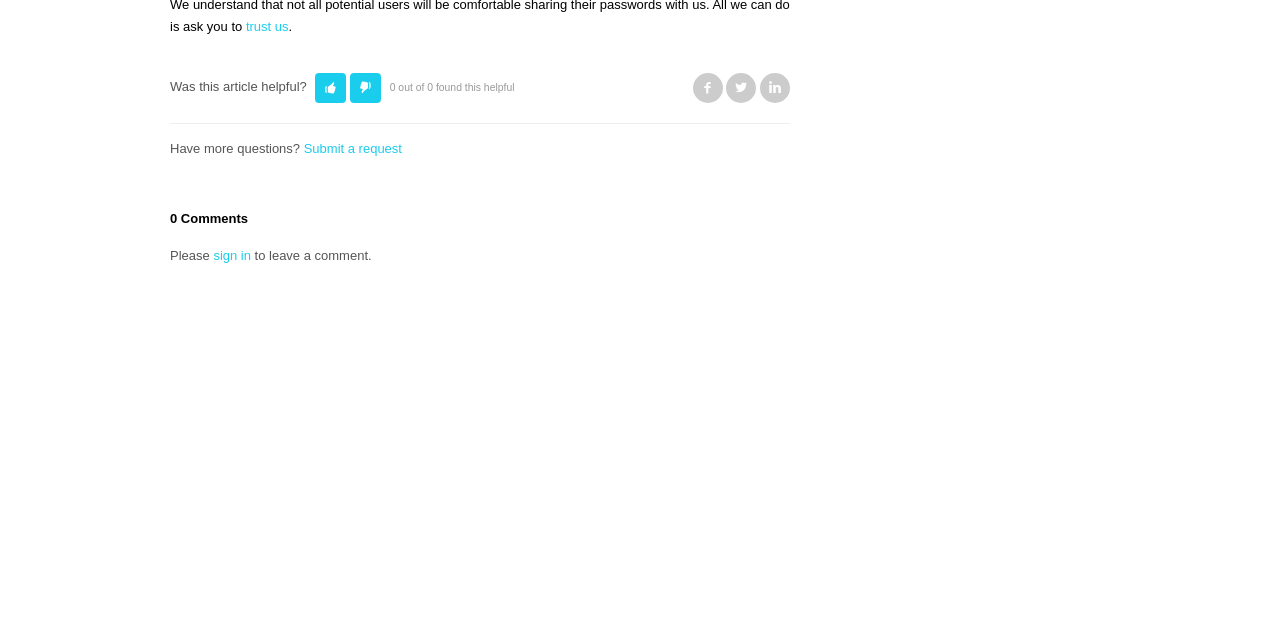Using floating point numbers between 0 and 1, provide the bounding box coordinates in the format (top-left x, top-left y, bottom-right x, bottom-right y). Locate the UI element described here: Submit a request

[0.237, 0.22, 0.314, 0.244]